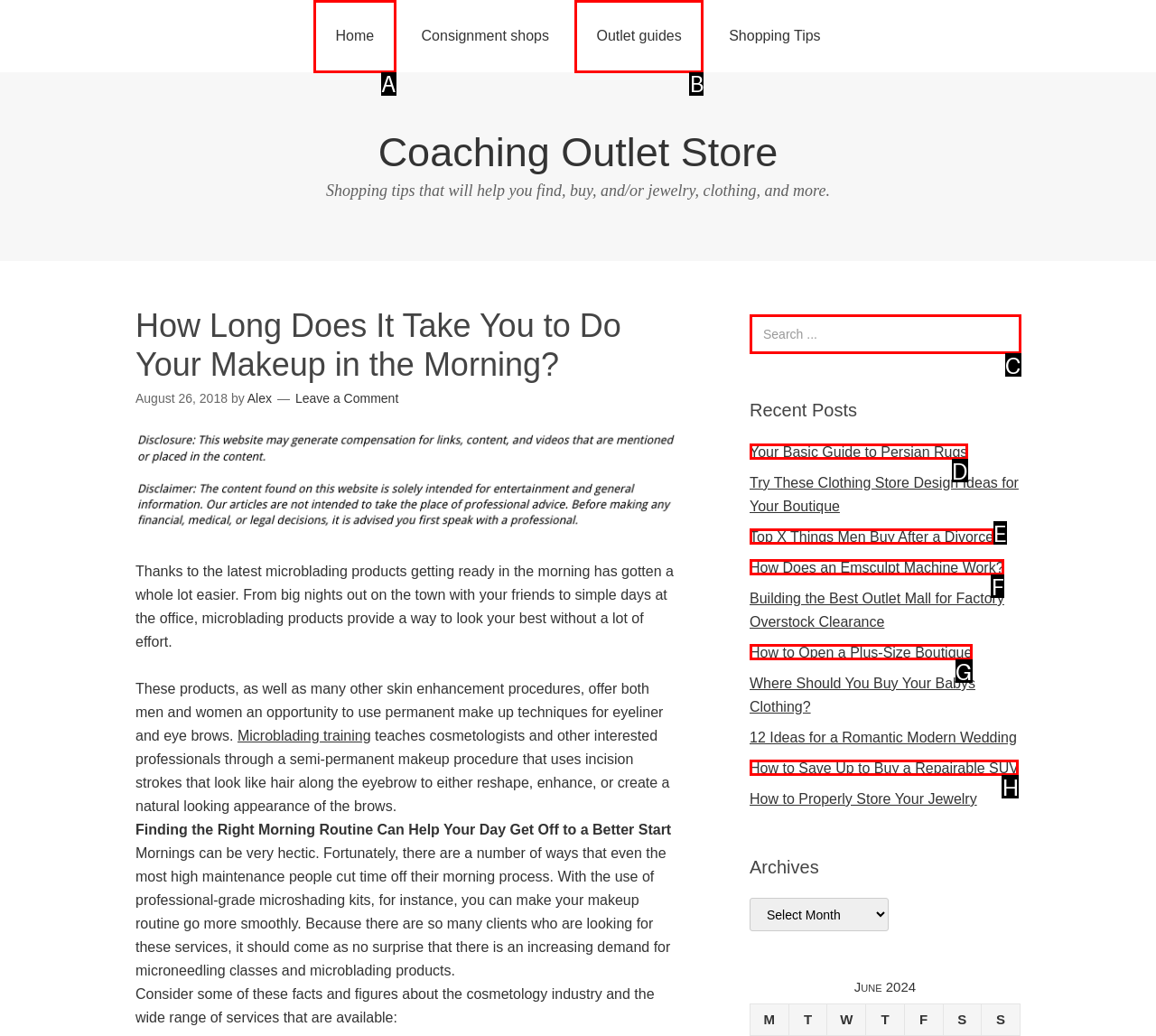Examine the description: Outlet guides and indicate the best matching option by providing its letter directly from the choices.

B